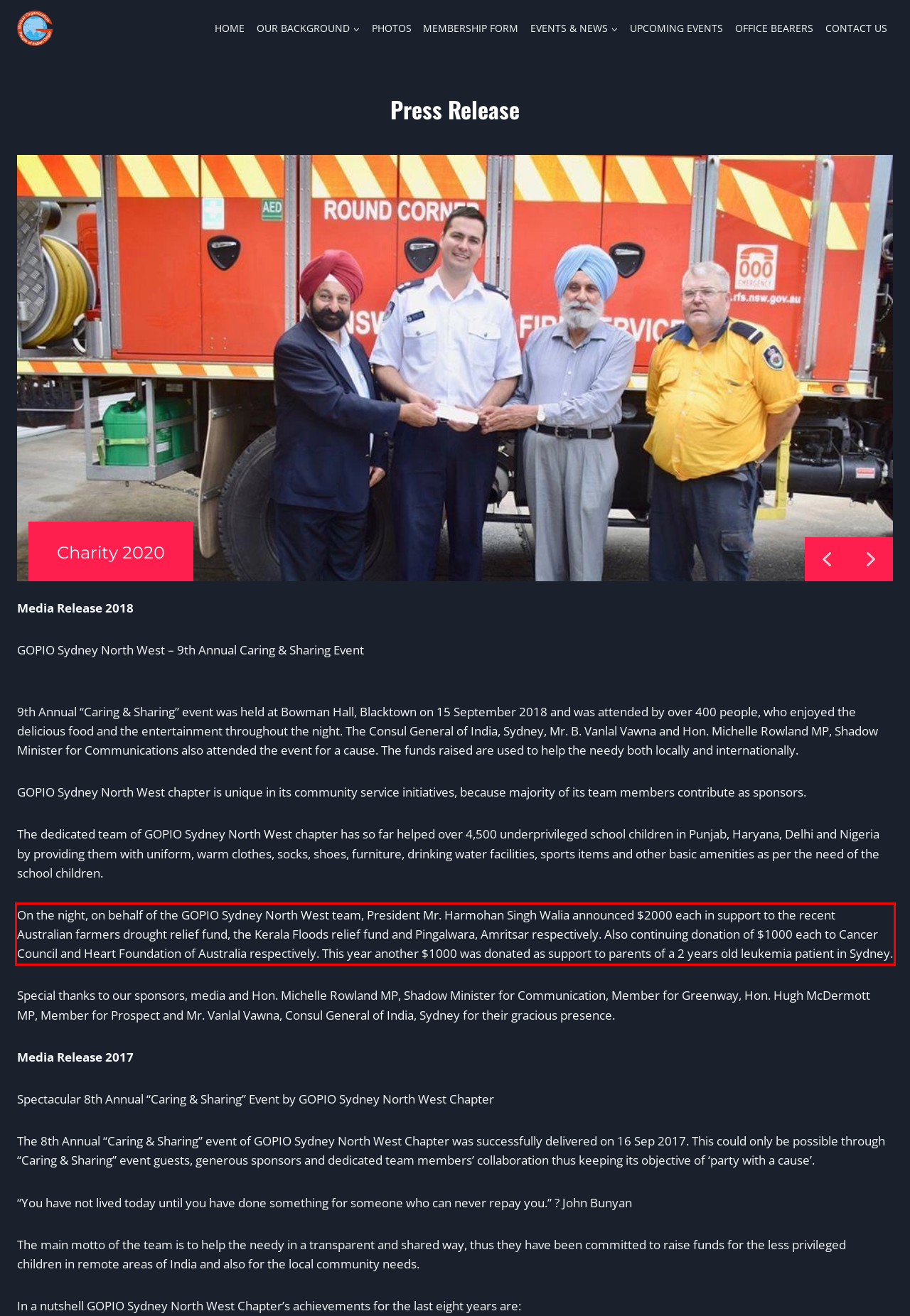You have a screenshot of a webpage with a red bounding box. Use OCR to generate the text contained within this red rectangle.

On the night, on behalf of the GOPIO Sydney North West team, President Mr. Harmohan Singh Walia announced $2000 each in support to the recent Australian farmers drought relief fund, the Kerala Floods relief fund and Pingalwara, Amritsar respectively. Also continuing donation of $1000 each to Cancer Council and Heart Foundation of Australia respectively. This year another $1000 was donated as support to parents of a 2 years old leukemia patient in Sydney.